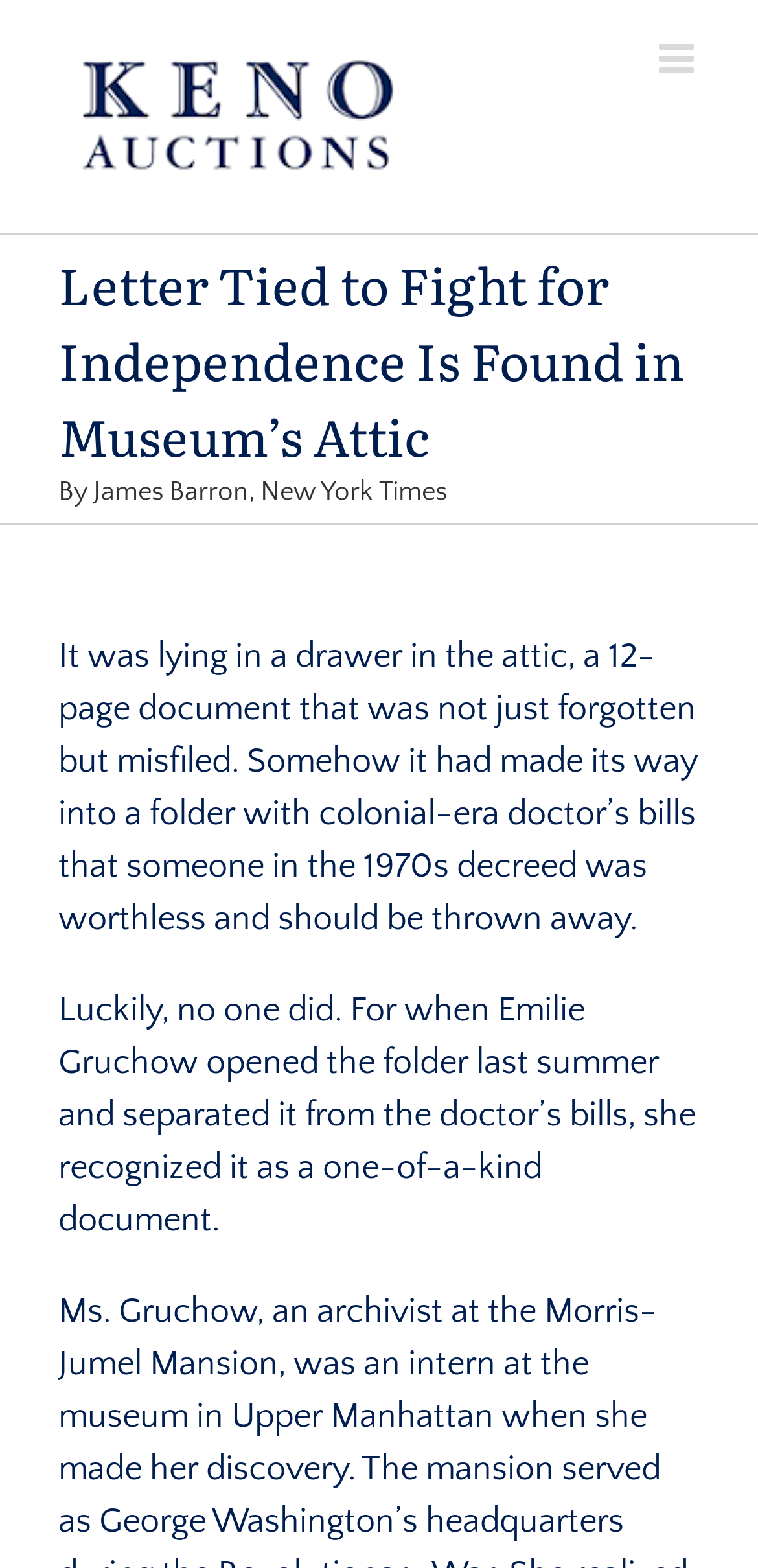Given the webpage screenshot, identify the bounding box of the UI element that matches this description: "aria-label="Toggle mobile menu"".

[0.869, 0.025, 0.923, 0.051]